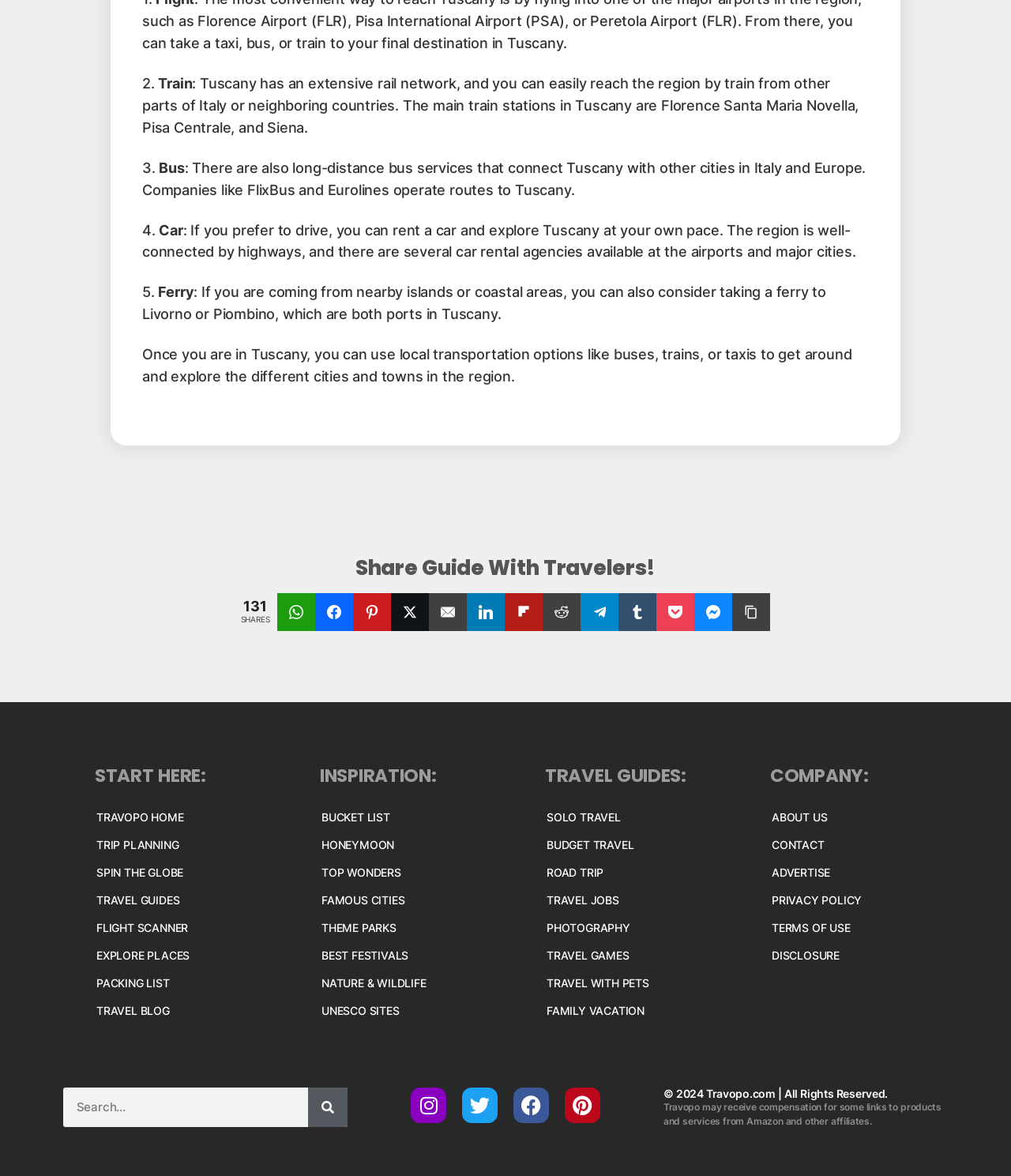Determine the bounding box coordinates of the UI element described below. Use the format (top-left x, top-left y, bottom-right x, bottom-right y) with floating point numbers between 0 and 1: Spin The Globe

[0.095, 0.736, 0.181, 0.747]